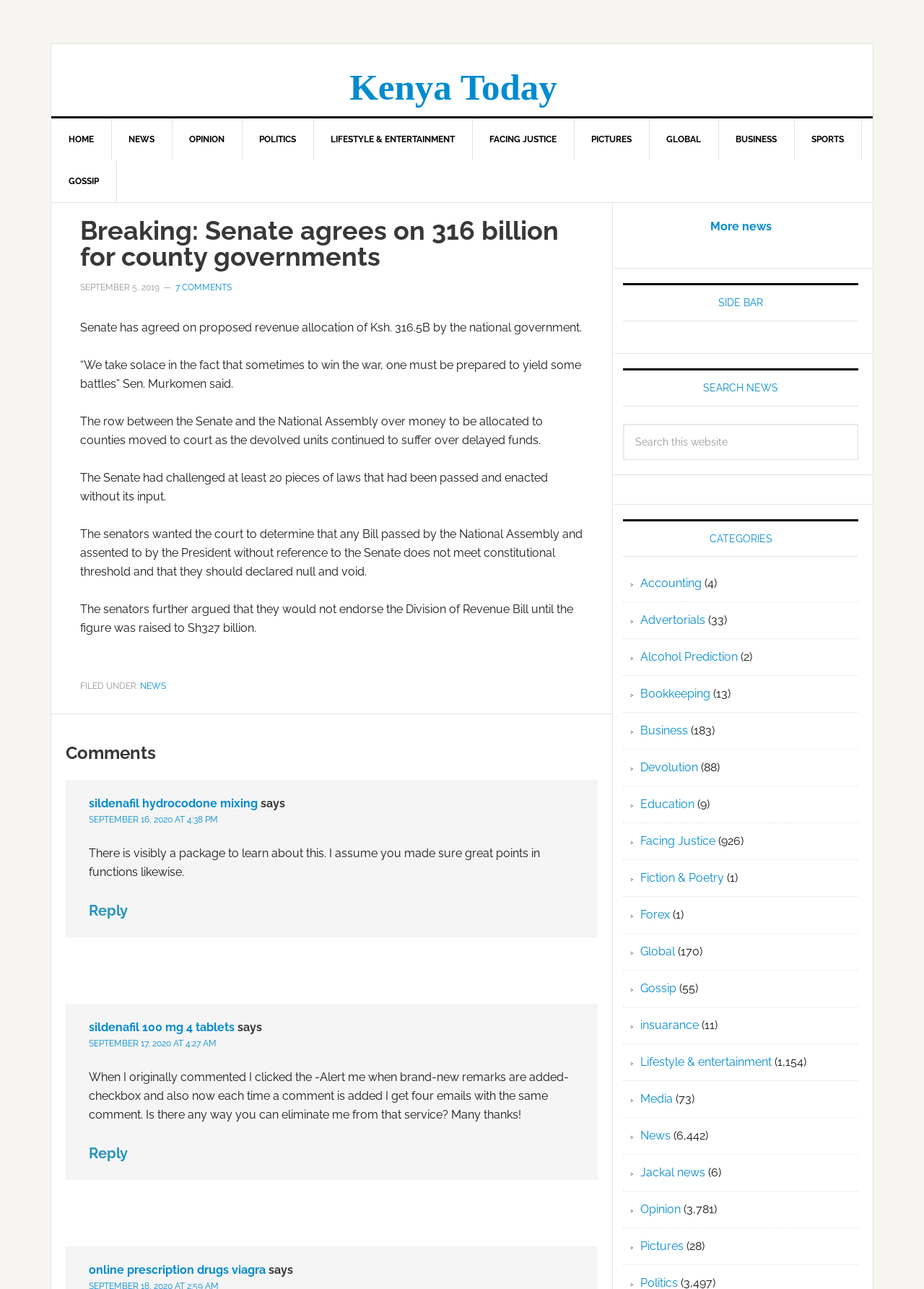Determine the bounding box coordinates for the UI element described. Format the coordinates as (top-left x, top-left y, bottom-right x, bottom-right y) and ensure all values are between 0 and 1. Element description: Fiction & Poetry

[0.693, 0.676, 0.784, 0.686]